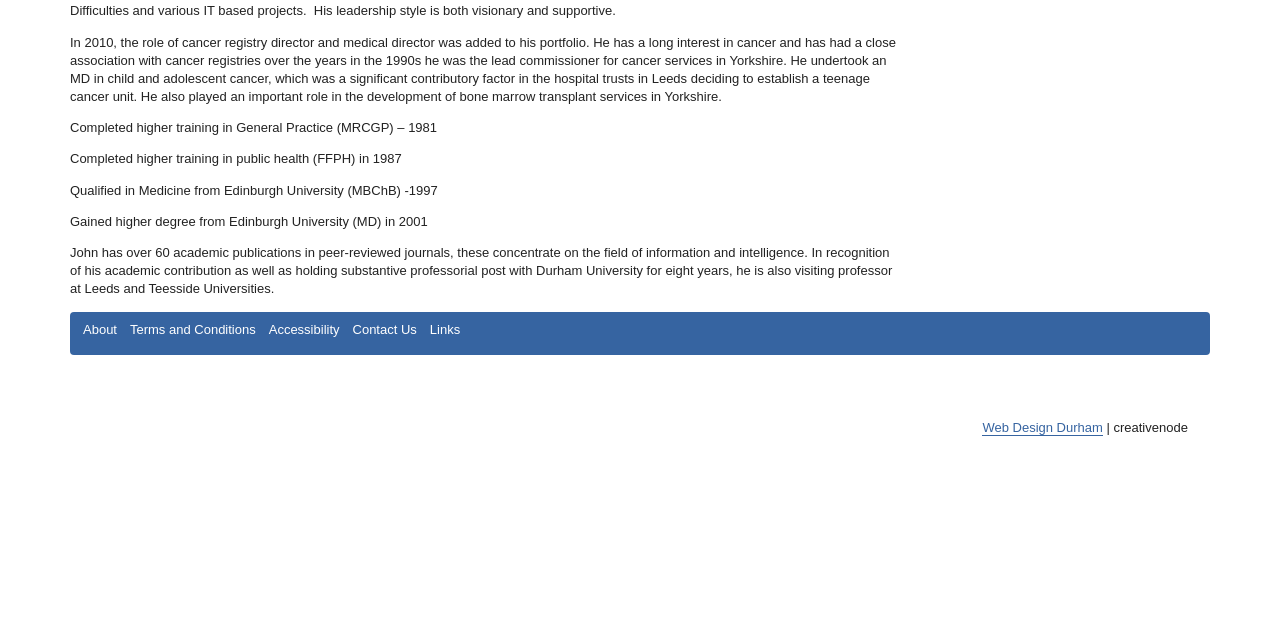Please determine the bounding box coordinates, formatted as (top-left x, top-left y, bottom-right x, bottom-right y), with all values as floating point numbers between 0 and 1. Identify the bounding box of the region described as: Web Design Durham

[0.768, 0.656, 0.862, 0.681]